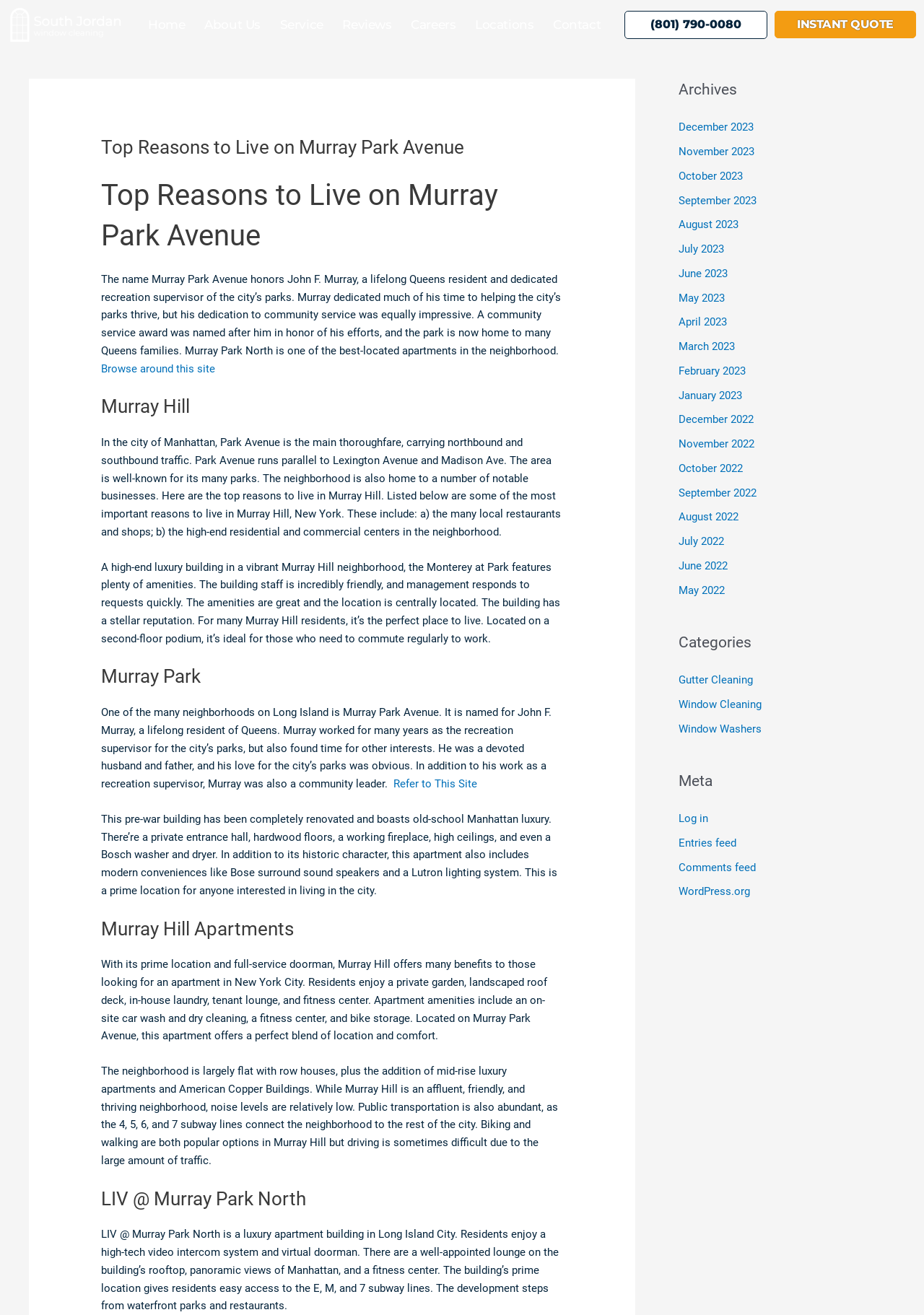What is the name of the avenue honored by John F. Murray?
Please provide a detailed and thorough answer to the question.

According to the webpage, the name Murray Park Avenue honors John F. Murray, a lifelong Queens resident and dedicated recreation supervisor of the city’s parks.